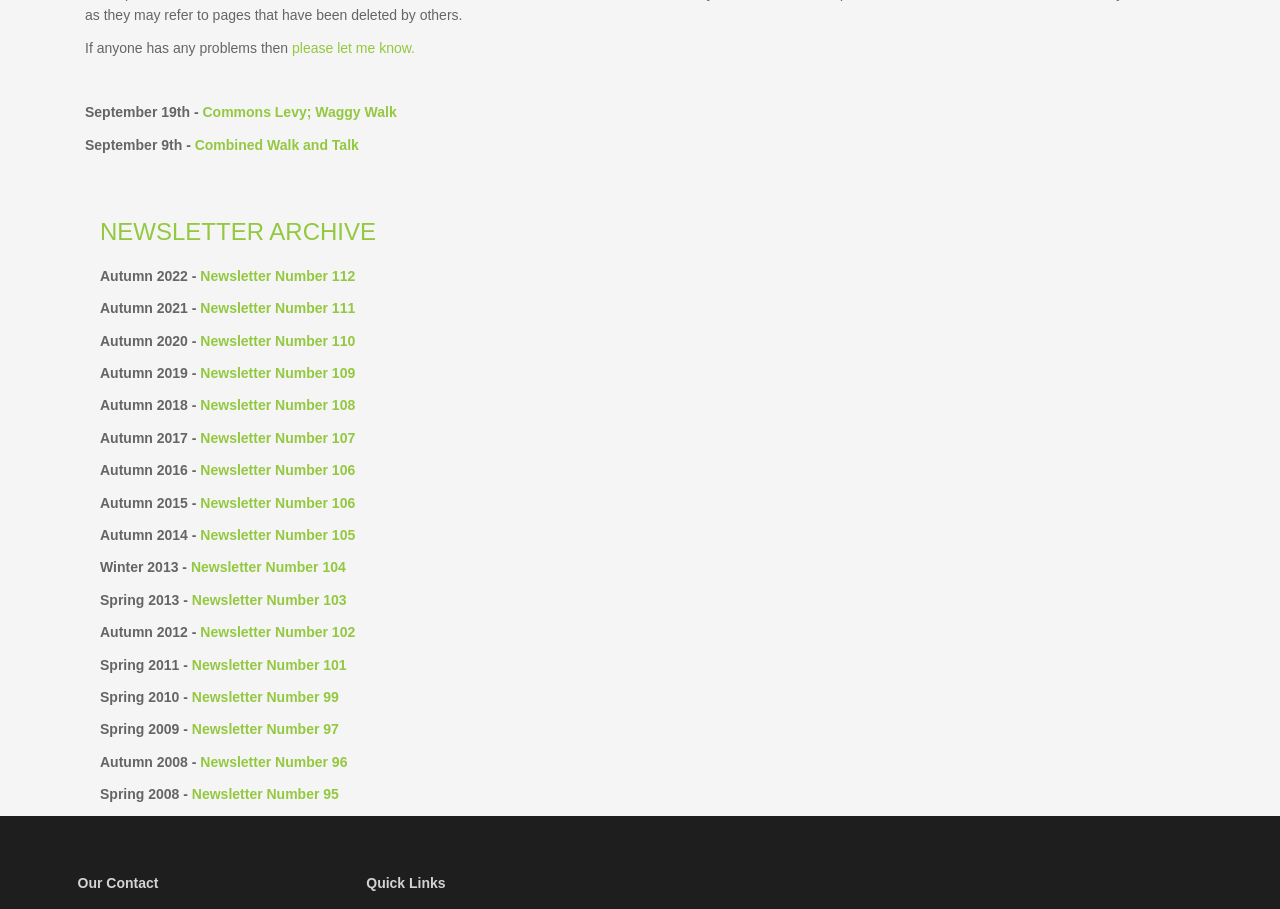Provide a thorough and detailed response to the question by examining the image: 
What is the purpose of the link 'please let me know.'?

I looked at the text preceding the link 'please let me know.' and found the sentence 'If anyone has any problems then please let me know.', indicating that the purpose of the link is to contact someone in case of problems.